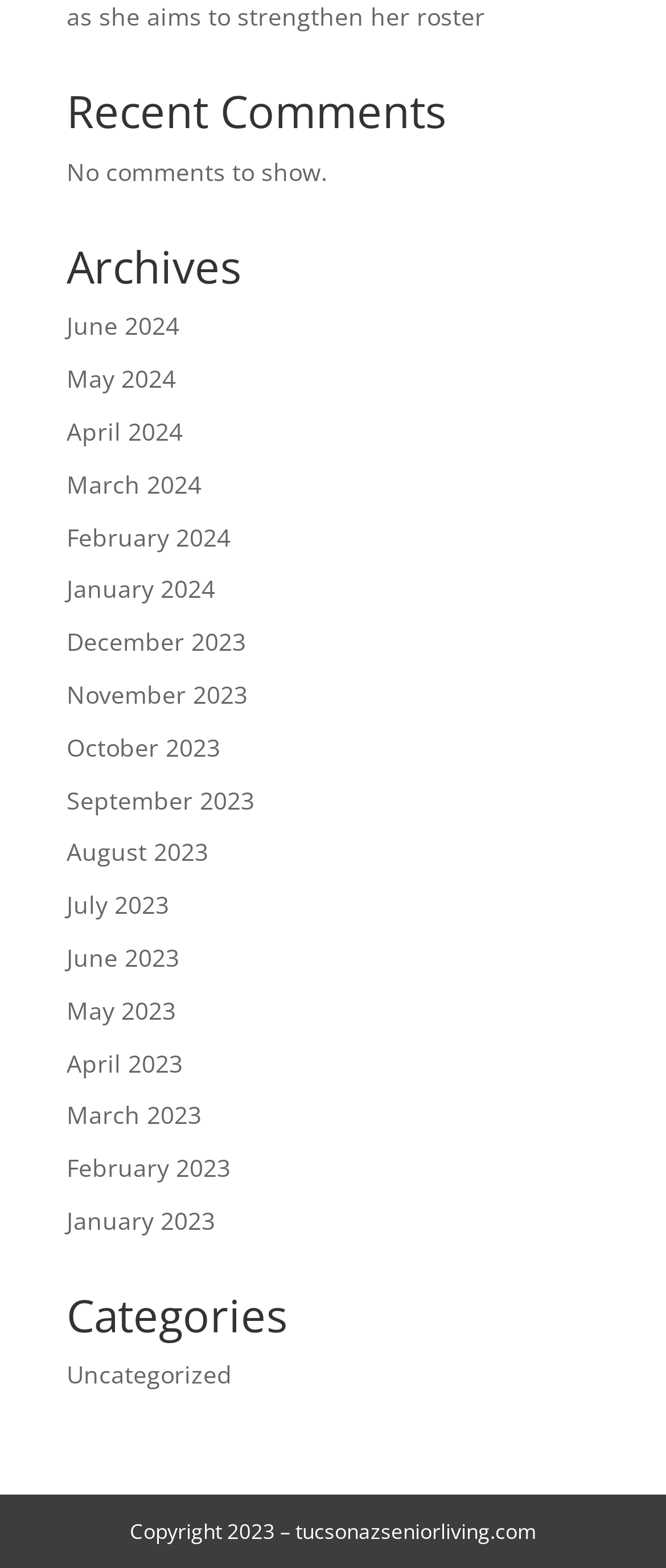Determine the coordinates of the bounding box for the clickable area needed to execute this instruction: "go to June 2024 archives".

[0.1, 0.198, 0.269, 0.218]